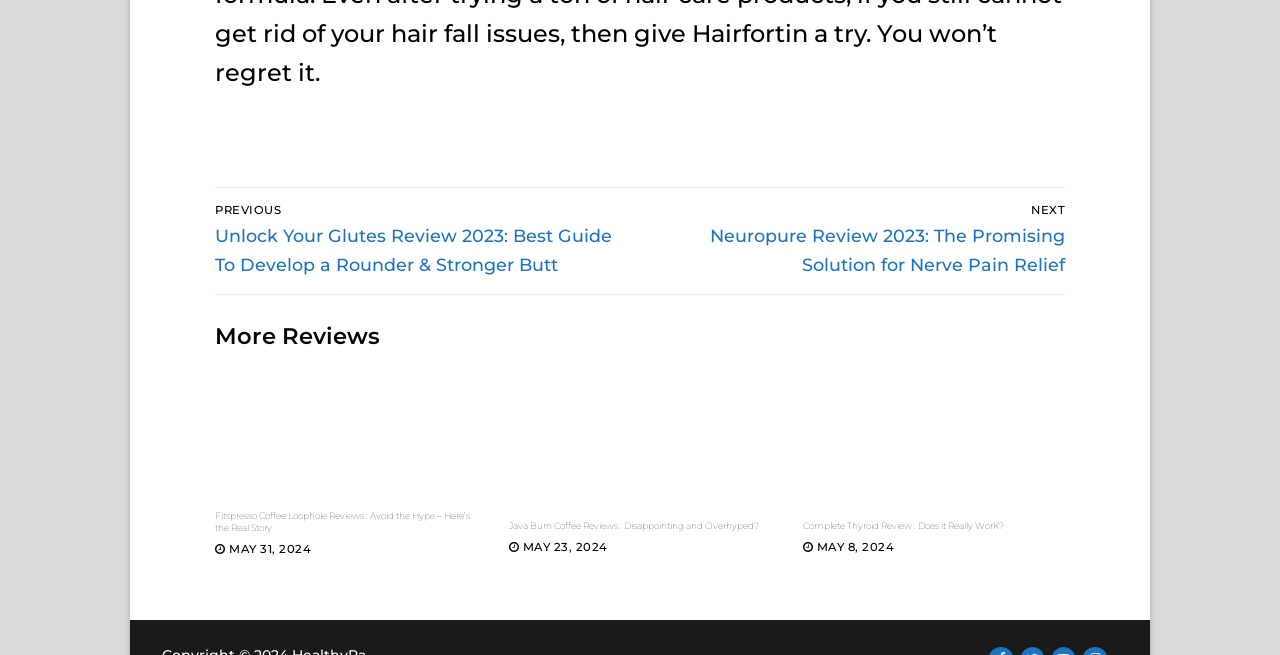Determine the bounding box coordinates of the section I need to click to execute the following instruction: "Read Fitspresso Coffee Loophole review". Provide the coordinates as four float numbers between 0 and 1, i.e., [left, top, right, bottom].

[0.168, 0.778, 0.373, 0.814]